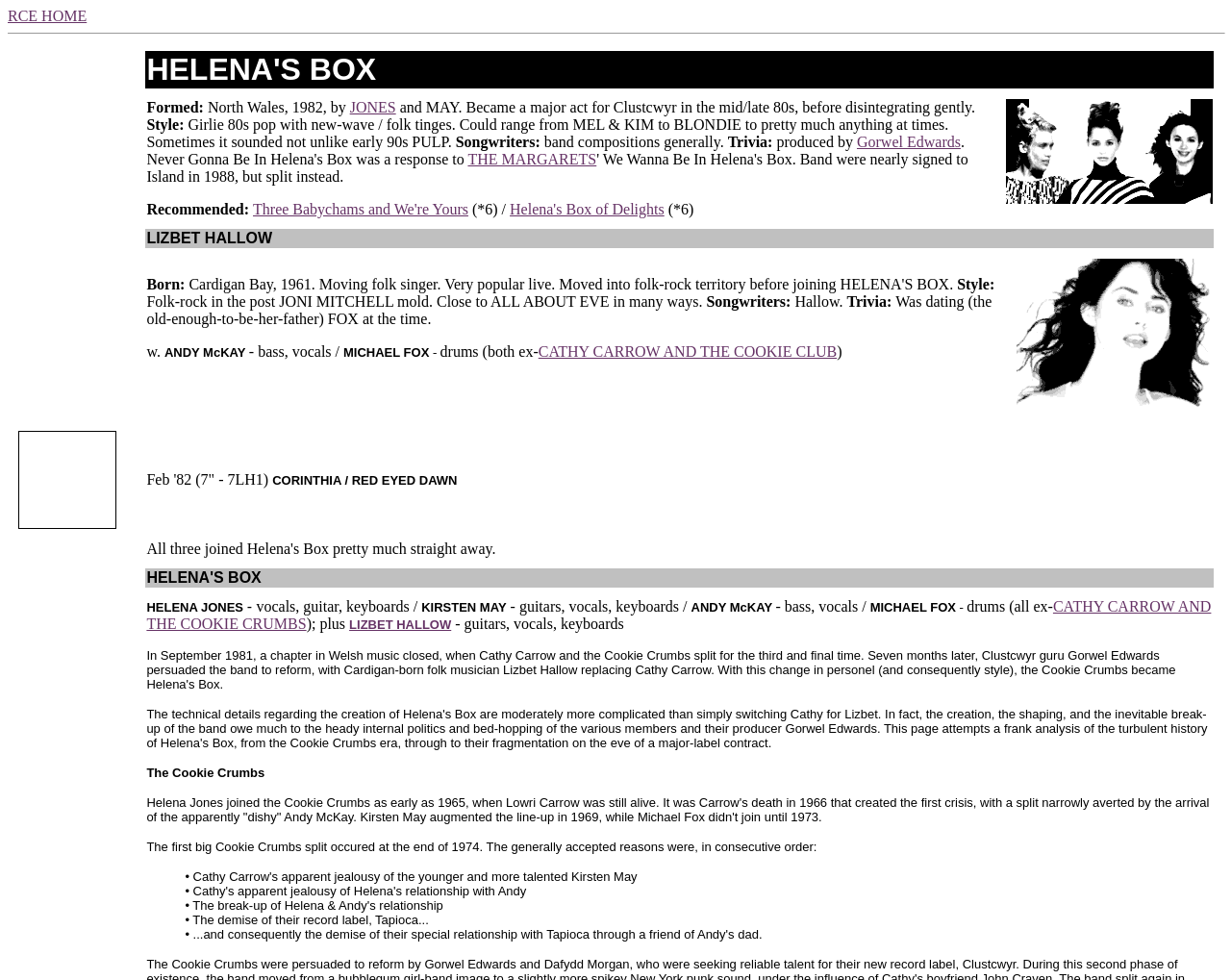Using the element description provided, determine the bounding box coordinates in the format (top-left x, top-left y, bottom-right x, bottom-right y). Ensure that all values are floating point numbers between 0 and 1. Element description: Helena's Box of Delights

[0.414, 0.205, 0.54, 0.222]